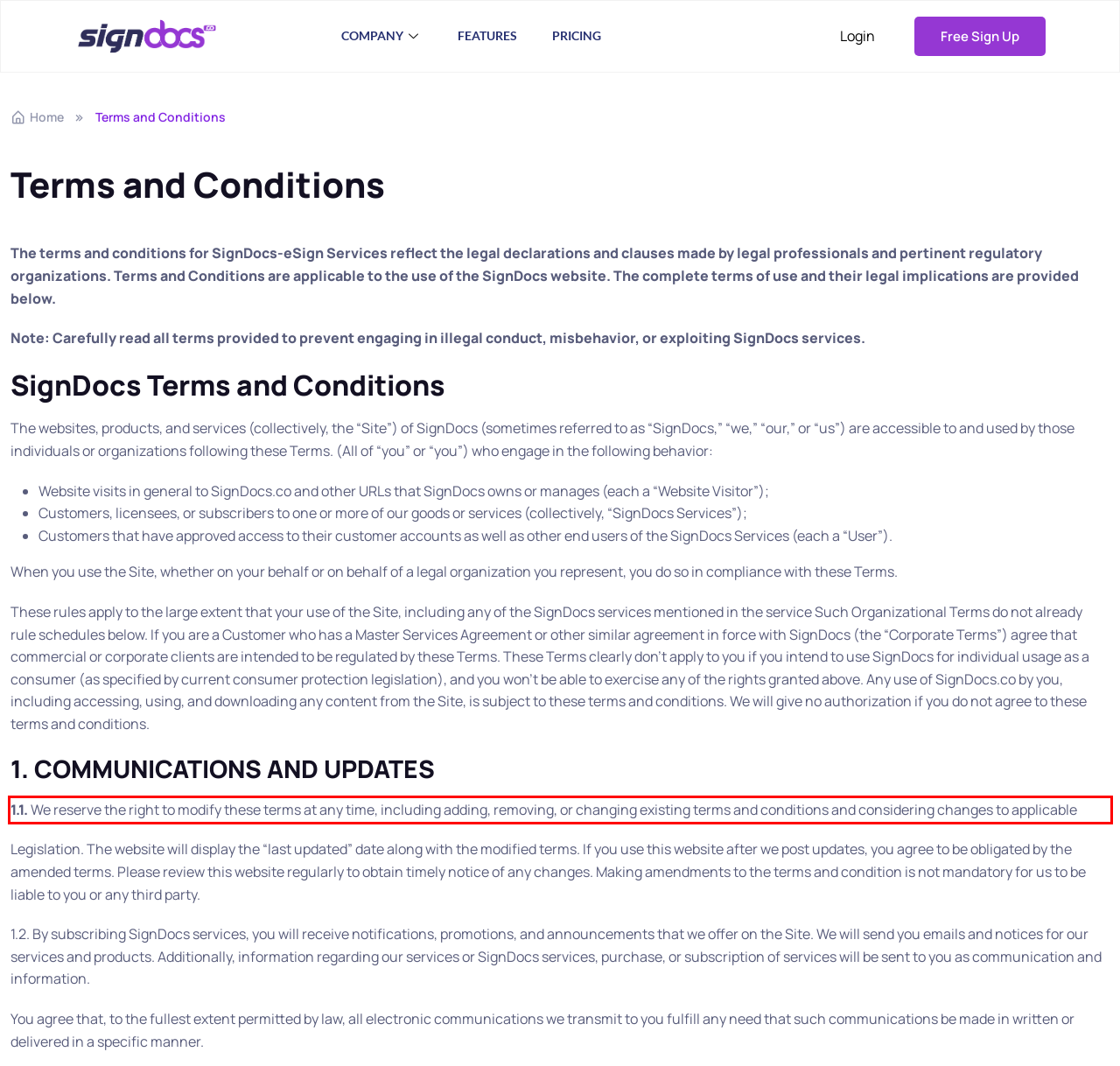Observe the screenshot of the webpage that includes a red rectangle bounding box. Conduct OCR on the content inside this red bounding box and generate the text.

1.1. We reserve the right to modify these terms at any time, including adding, removing, or changing existing terms and conditions and considering changes to applicable